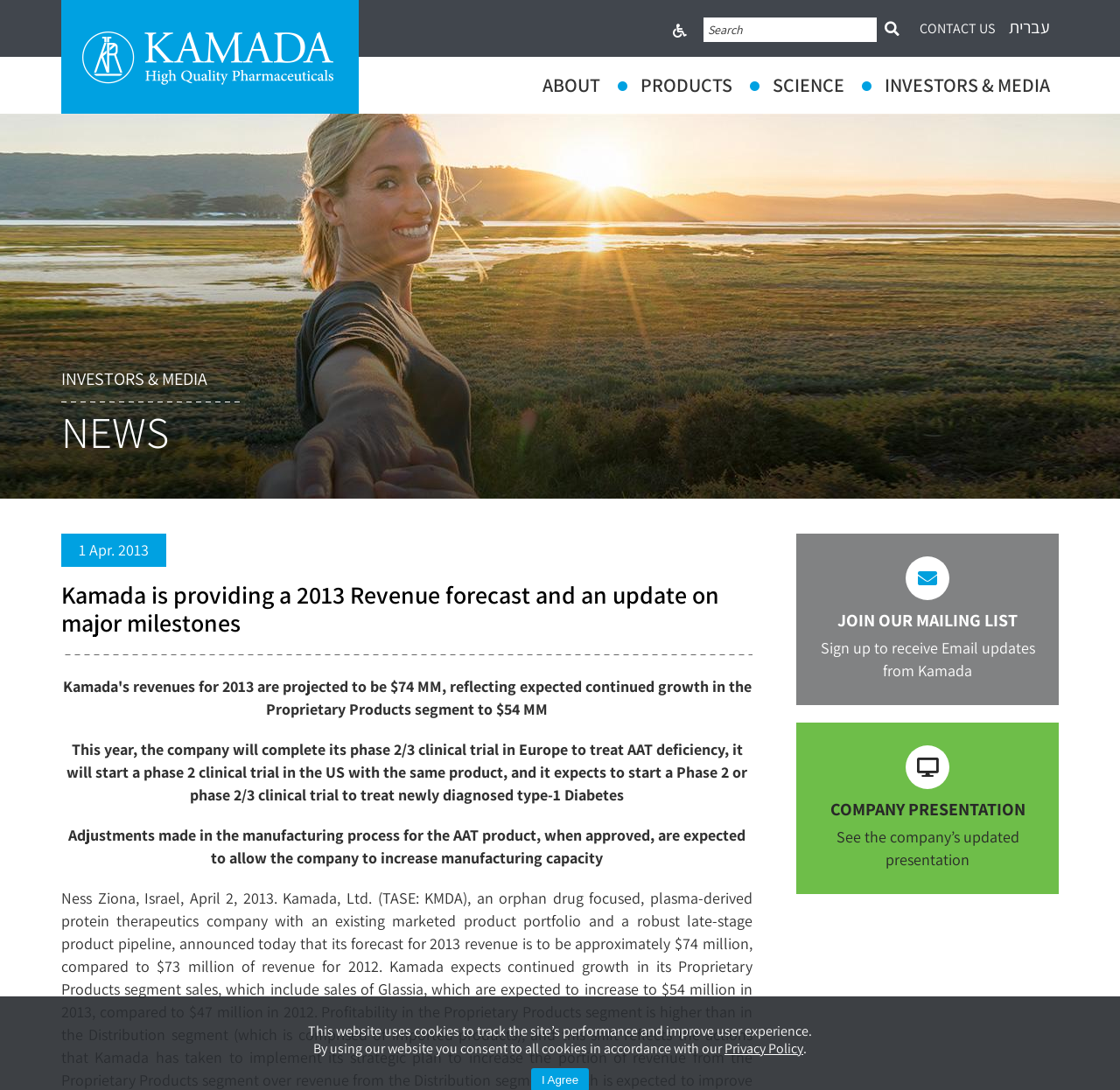What is the projected revenue of Kamada in 2013?
Examine the webpage screenshot and provide an in-depth answer to the question.

The answer can be found in the second heading on the webpage, which states 'Kamada's revenues for 2013 are projected to be $74 MM, reflecting expected continued growth in the Proprietary Products segment to $54 MM'.